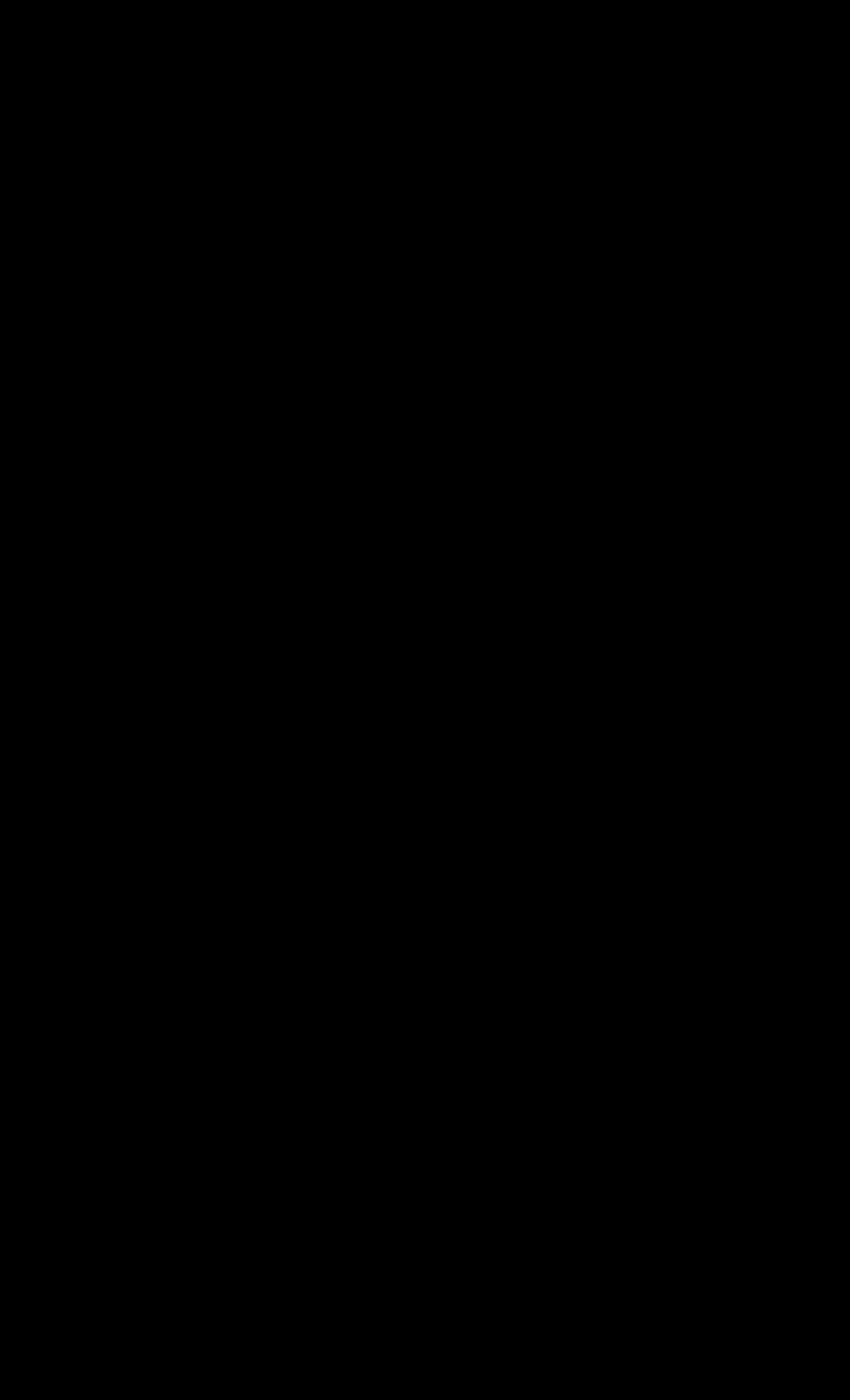Can you find the bounding box coordinates for the element to click on to achieve the instruction: "explore FASHION"?

[0.537, 0.671, 0.786, 0.725]